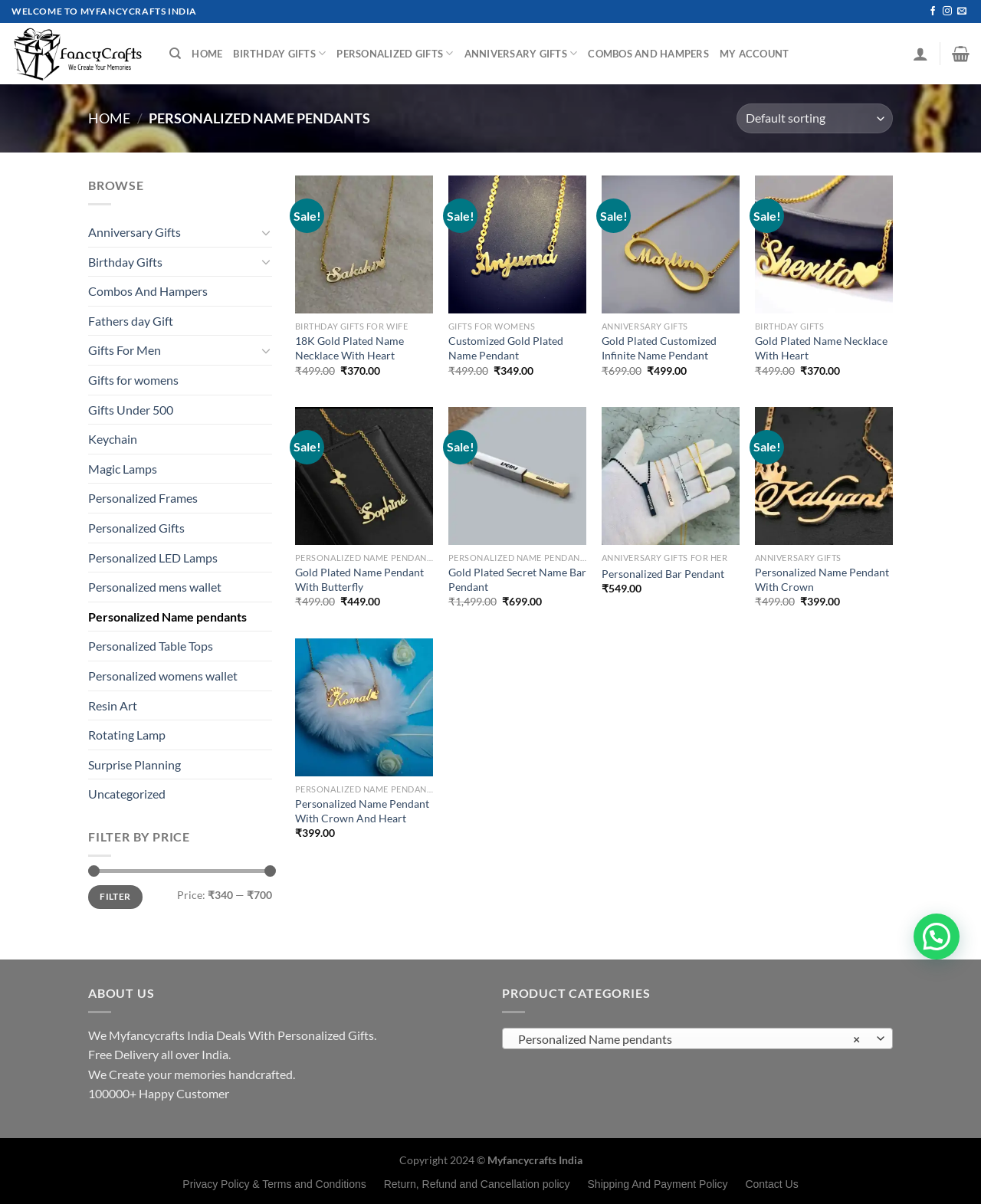Show the bounding box coordinates of the element that should be clicked to complete the task: "Filter by price".

[0.09, 0.735, 0.145, 0.755]